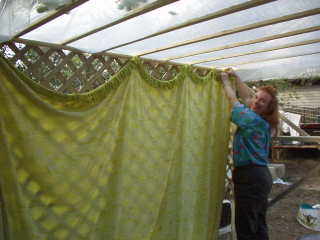Please respond to the question using a single word or phrase:
What is the purpose of the sukkah?

To celebrate Sukkot